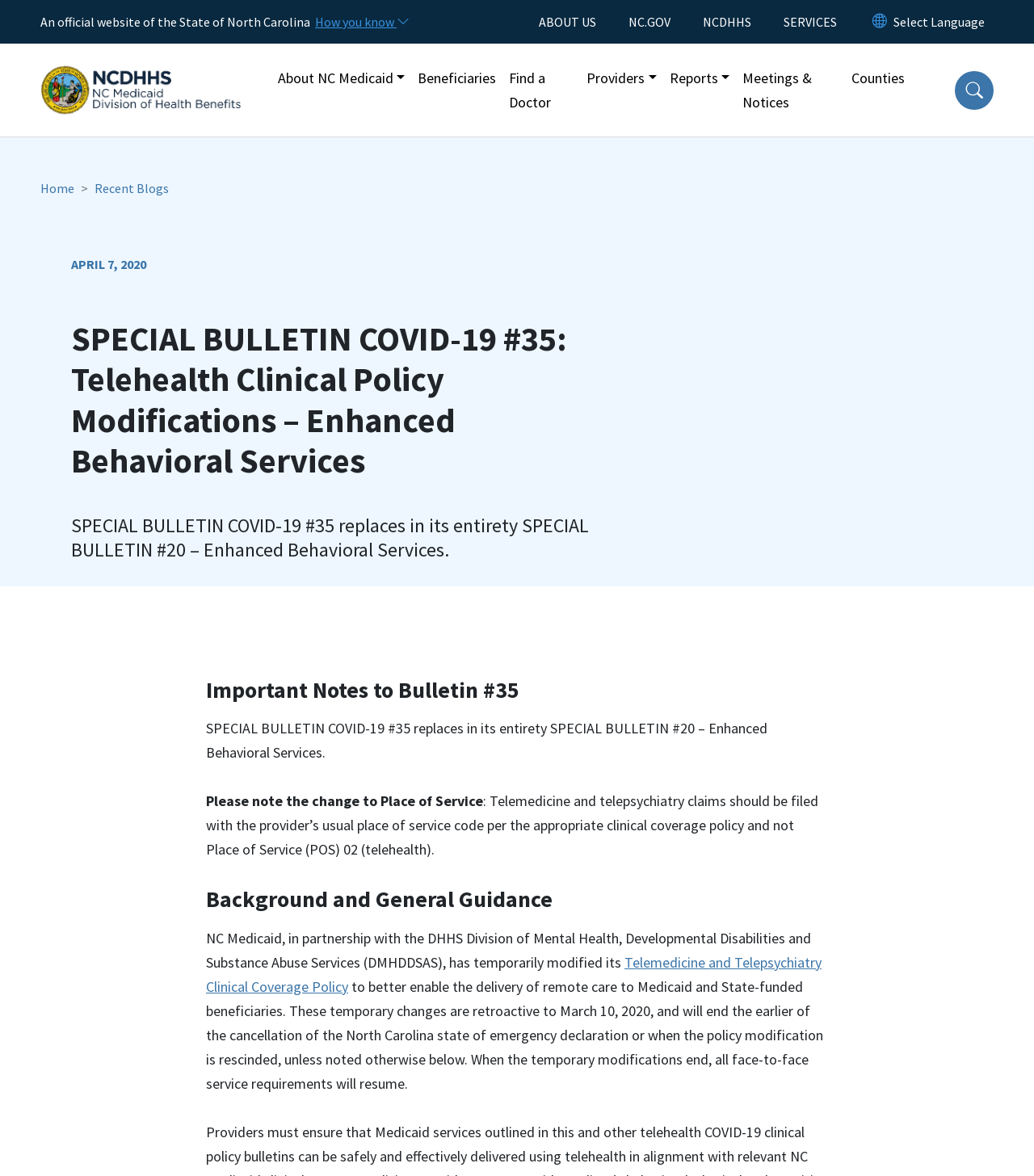Utilize the details in the image to thoroughly answer the following question: What is the name of the state mentioned?

I found the answer by looking at the banner section of the webpage, where it says 'An official website of the State of North Carolina'.